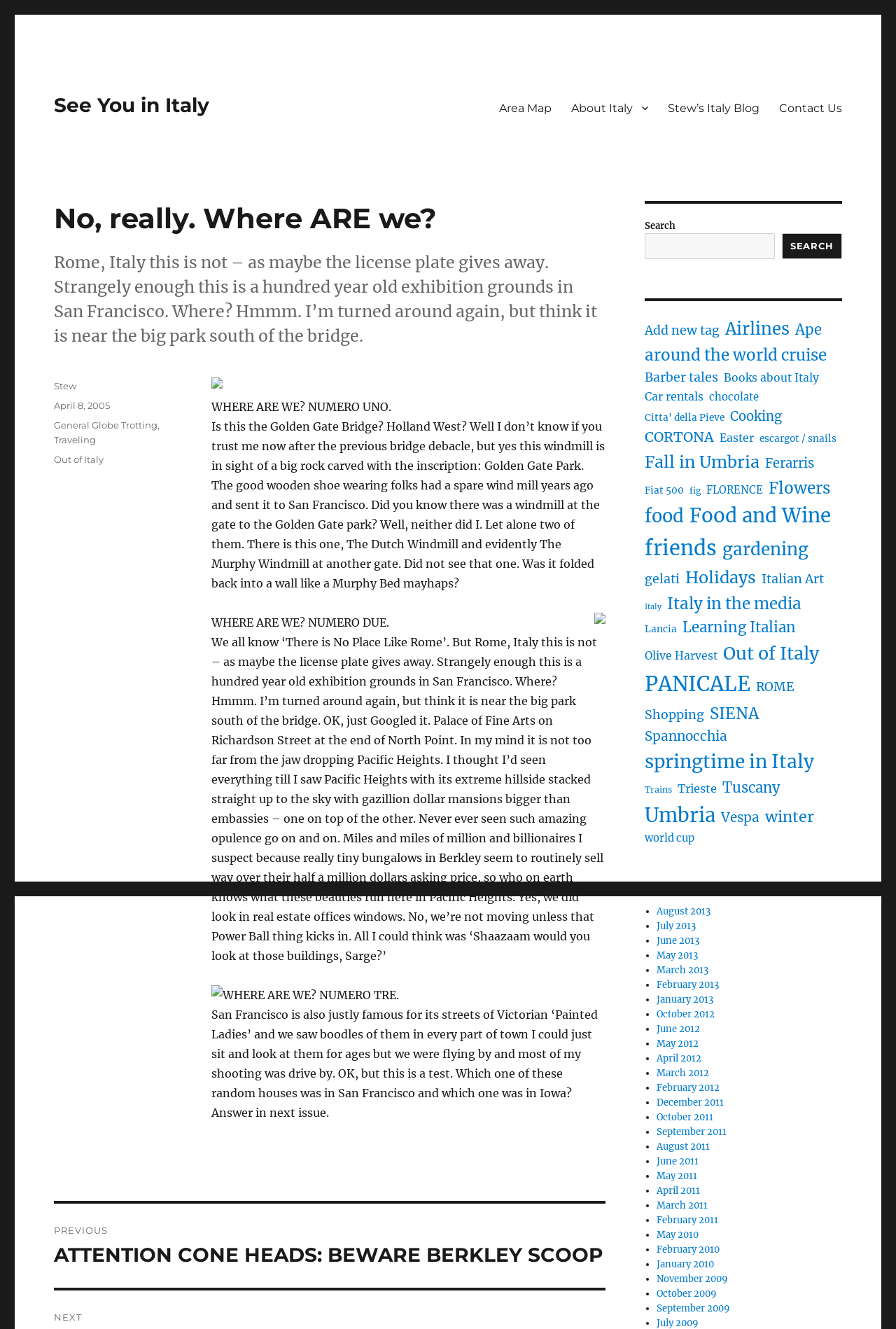Please locate the bounding box coordinates of the element that needs to be clicked to achieve the following instruction: "Search for something". The coordinates should be four float numbers between 0 and 1, i.e., [left, top, right, bottom].

[0.72, 0.175, 0.865, 0.195]